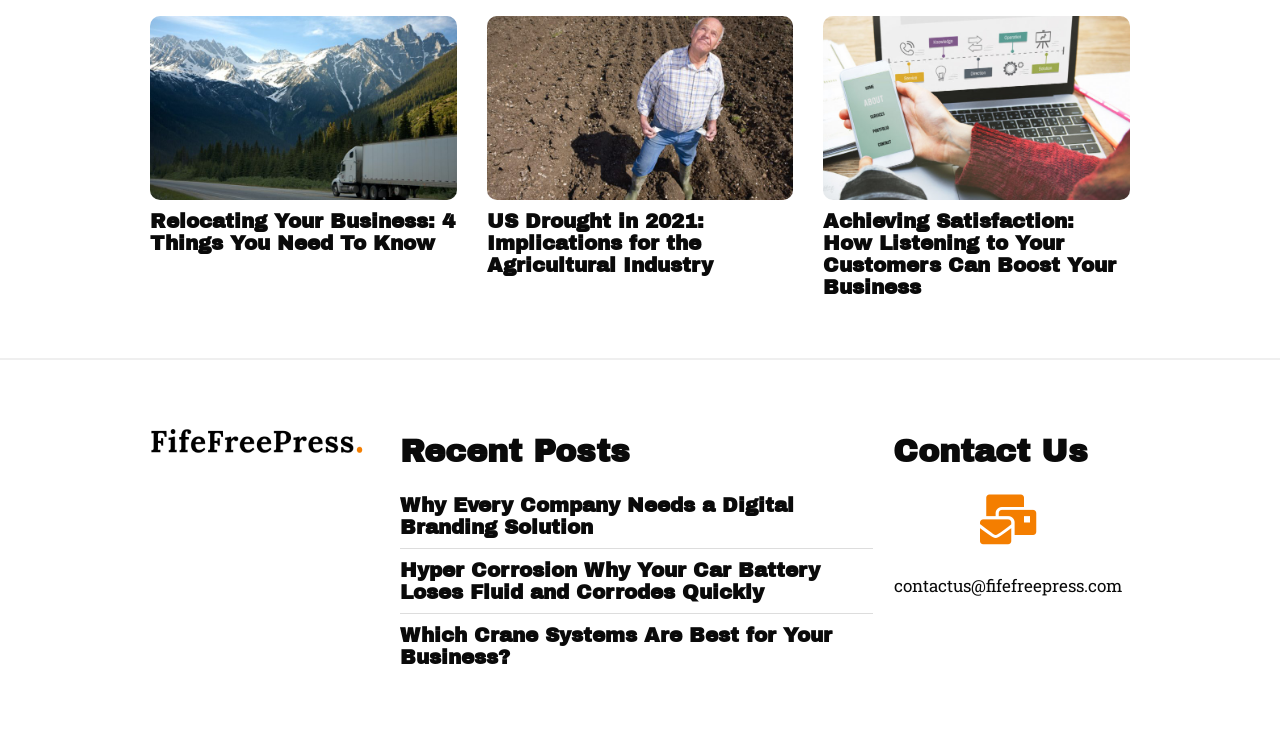Please determine the bounding box coordinates of the clickable area required to carry out the following instruction: "check recent posts". The coordinates must be four float numbers between 0 and 1, represented as [left, top, right, bottom].

[0.312, 0.59, 0.682, 0.638]